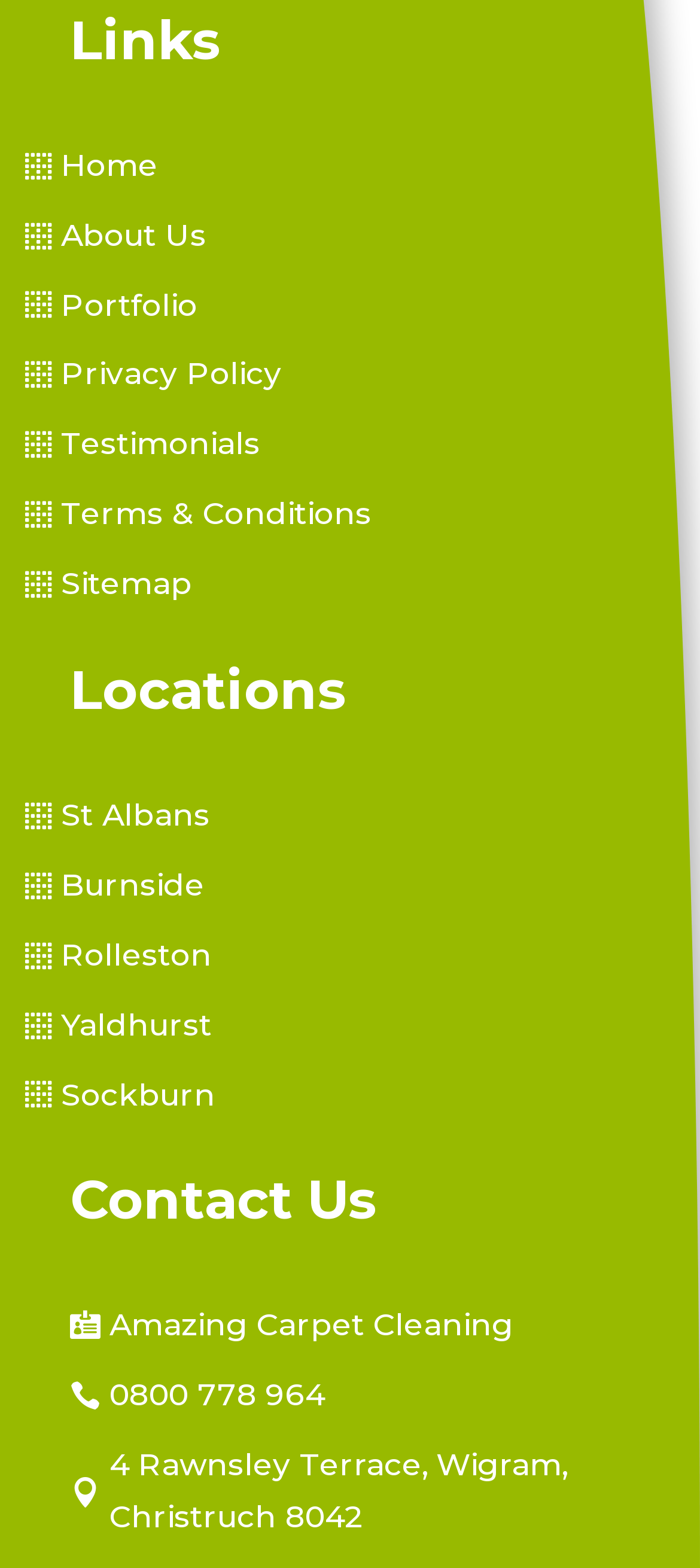Locate the bounding box coordinates of the clickable region necessary to complete the following instruction: "call the company". Provide the coordinates in the format of four float numbers between 0 and 1, i.e., [left, top, right, bottom].

[0.1, 0.874, 0.464, 0.907]